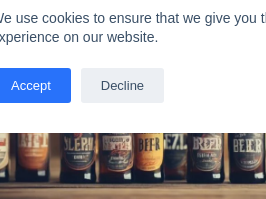Provide a comprehensive description of the image.

The image features an array of beer bottles displayed prominently on a wooden shelf, showcasing various labels and styles. In the foreground, there are pop-up buttons for user interaction, labeled "Accept" and "Decline," indicating a cookie consent notice from the website. Above, a message informs visitors about the site's use of cookies to enhance the browsing experience. The backdrop of the shelf filled with beer bottles adds a thematic touch related to the website's focus, likely on beer or brewing-related content. The overall composition blends inviting visuals with essential user information.